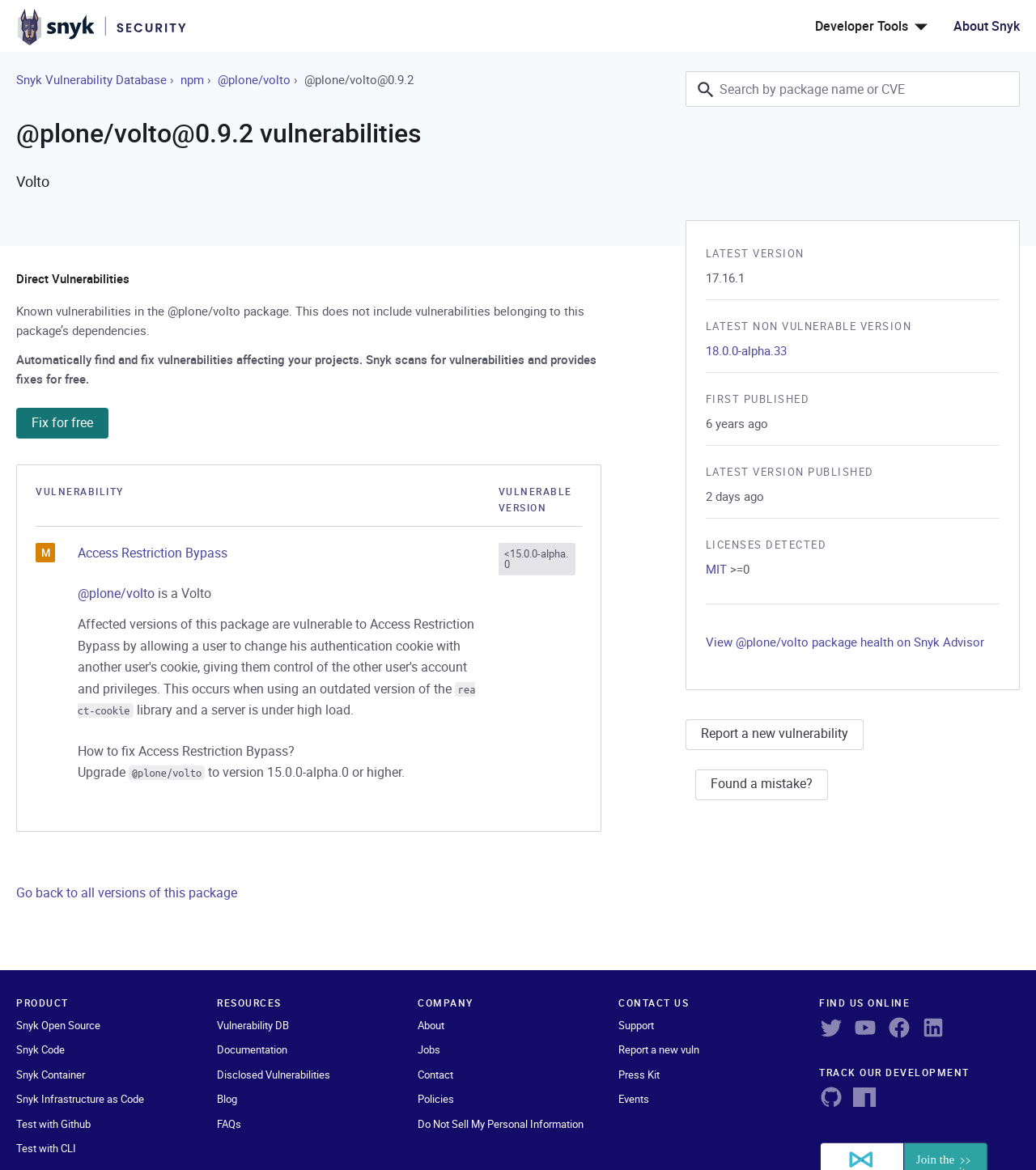Pinpoint the bounding box coordinates of the area that should be clicked to complete the following instruction: "Report a new vulnerability". The coordinates must be given as four float numbers between 0 and 1, i.e., [left, top, right, bottom].

[0.661, 0.615, 0.833, 0.641]